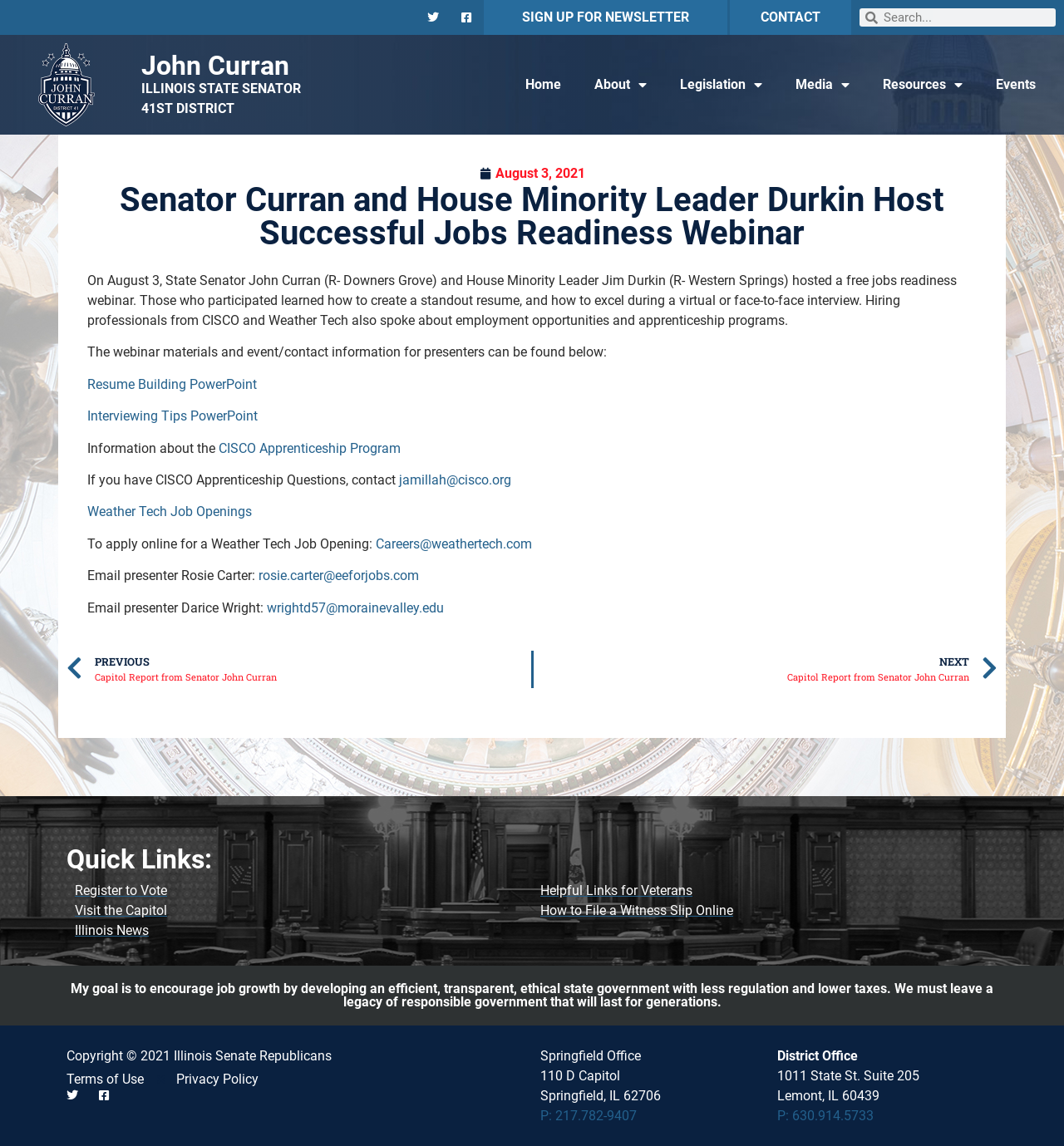Please specify the bounding box coordinates of the element that should be clicked to execute the given instruction: 'Visit the Capitol'. Ensure the coordinates are four float numbers between 0 and 1, expressed as [left, top, right, bottom].

[0.07, 0.786, 0.492, 0.803]